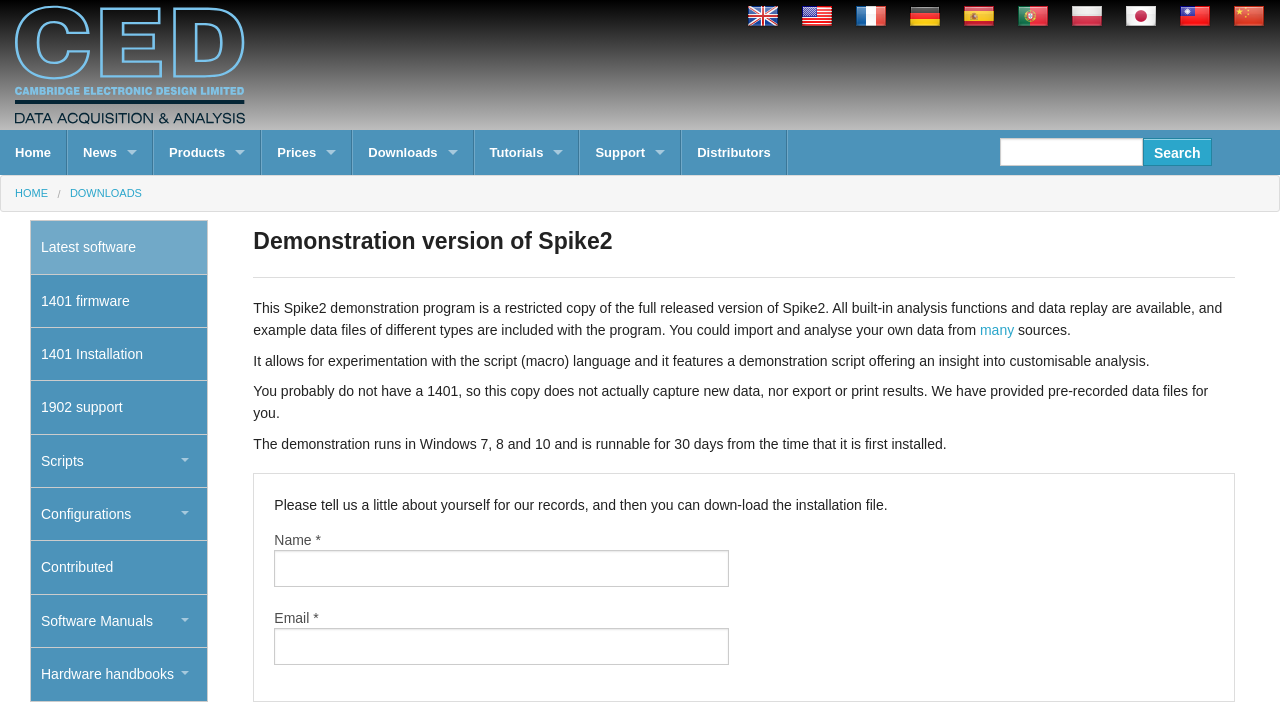Provide a single word or phrase to answer the given question: 
What is required to download the installation file?

Name and Email